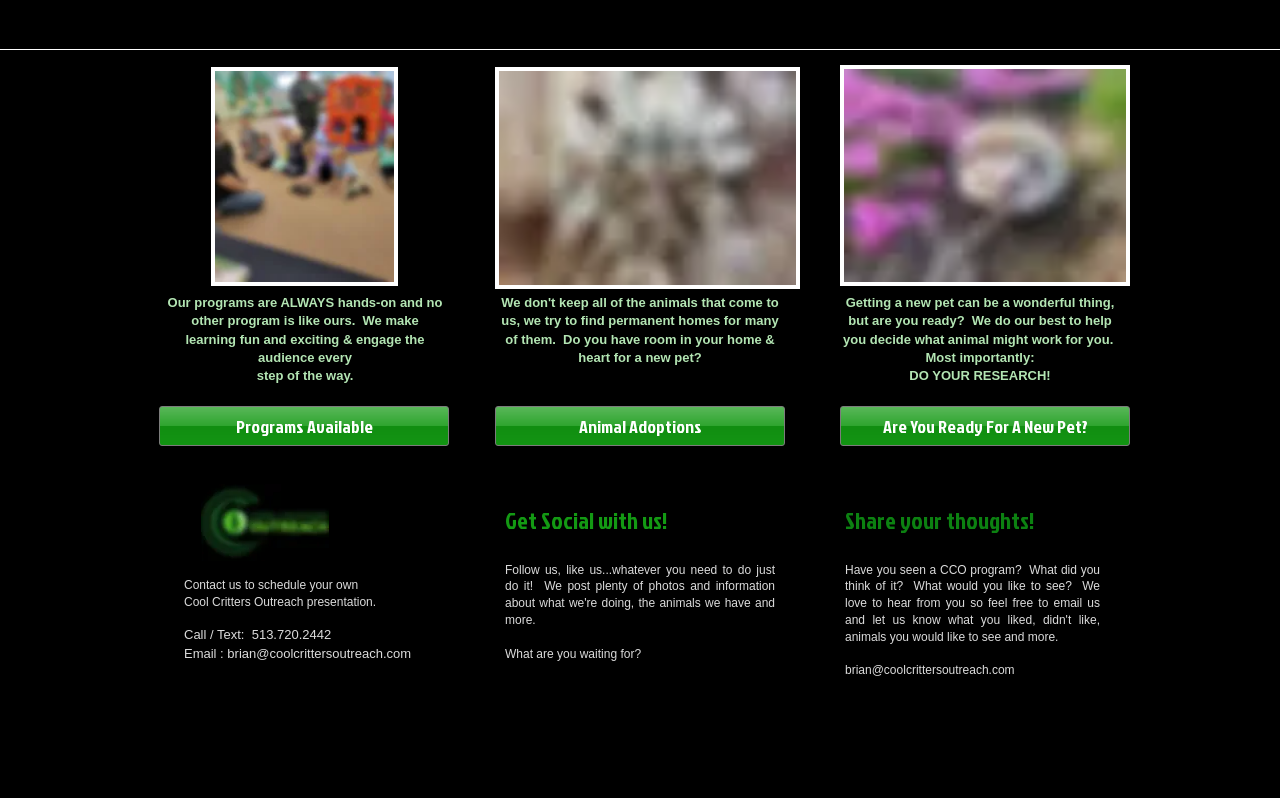Find and provide the bounding box coordinates for the UI element described here: "aria-label="Facebook App Icon"". The coordinates should be given as four float numbers between 0 and 1: [left, top, right, bottom].

[0.52, 0.915, 0.559, 0.978]